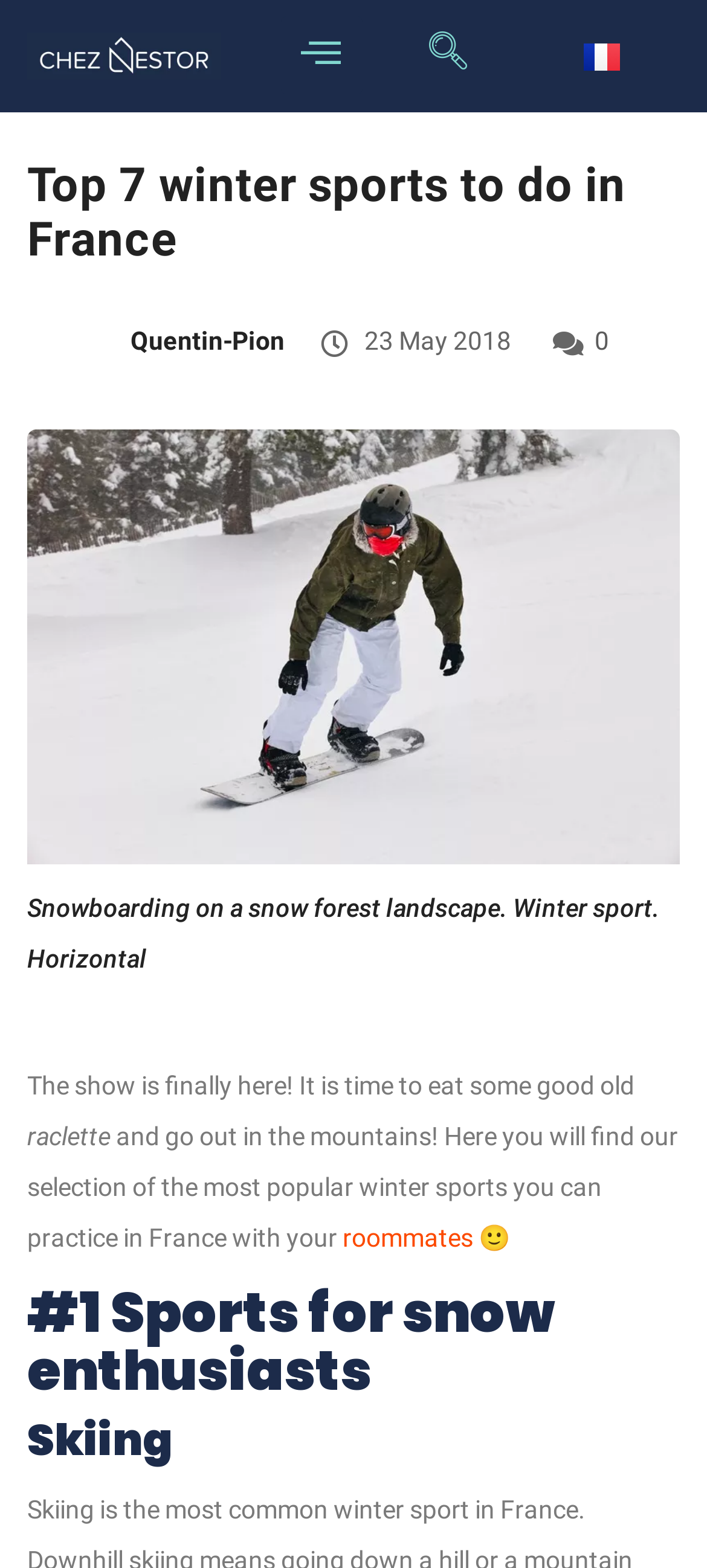From the webpage screenshot, predict the bounding box of the UI element that matches this description: "parent_node: Accommodation aria-label="hamburger-icon"".

[0.396, 0.011, 0.512, 0.061]